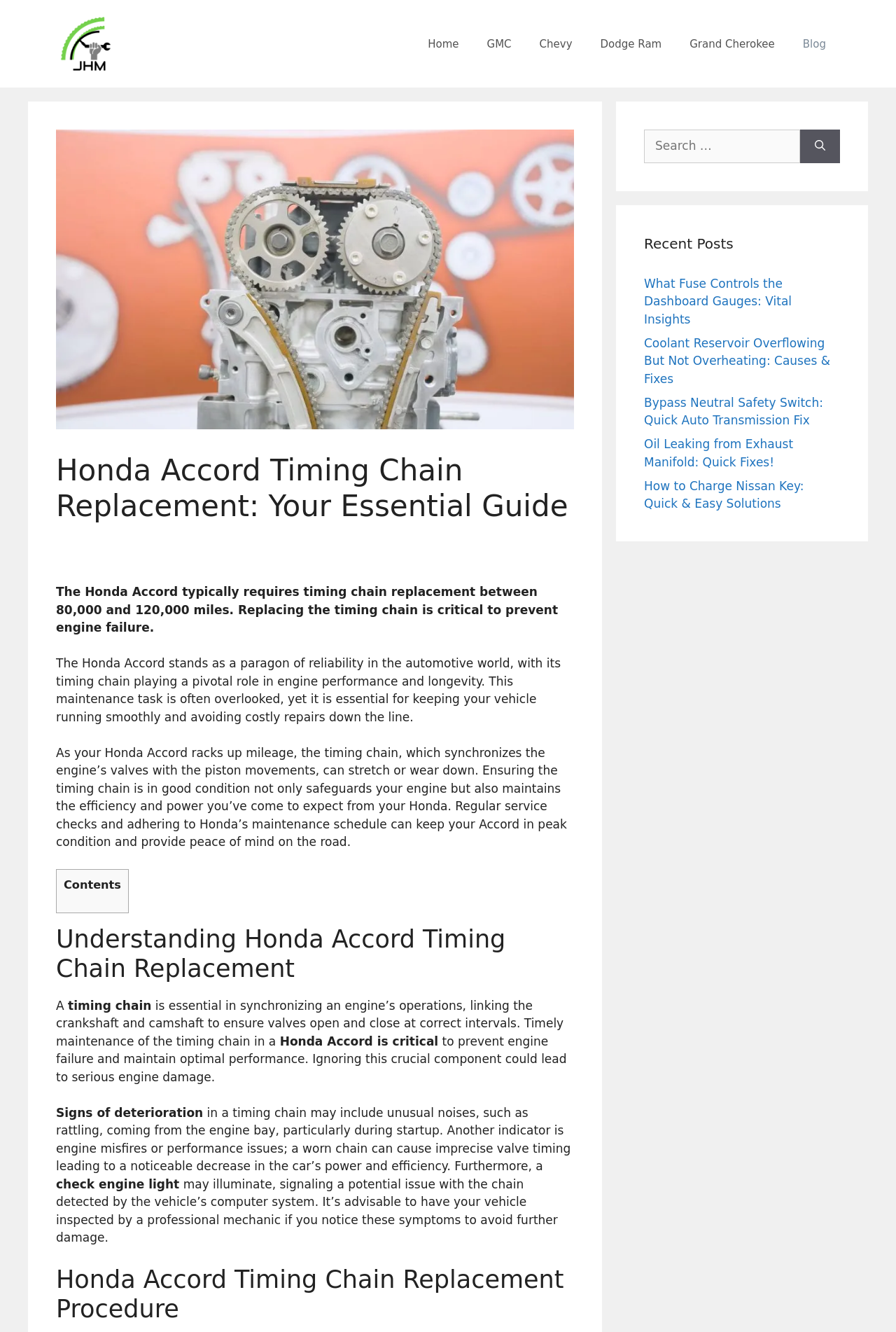Pinpoint the bounding box coordinates of the clickable element needed to complete the instruction: "Read the 'Honda Accord Timing Chain Replacement: Your Essential Guide' article". The coordinates should be provided as four float numbers between 0 and 1: [left, top, right, bottom].

[0.062, 0.34, 0.641, 0.393]